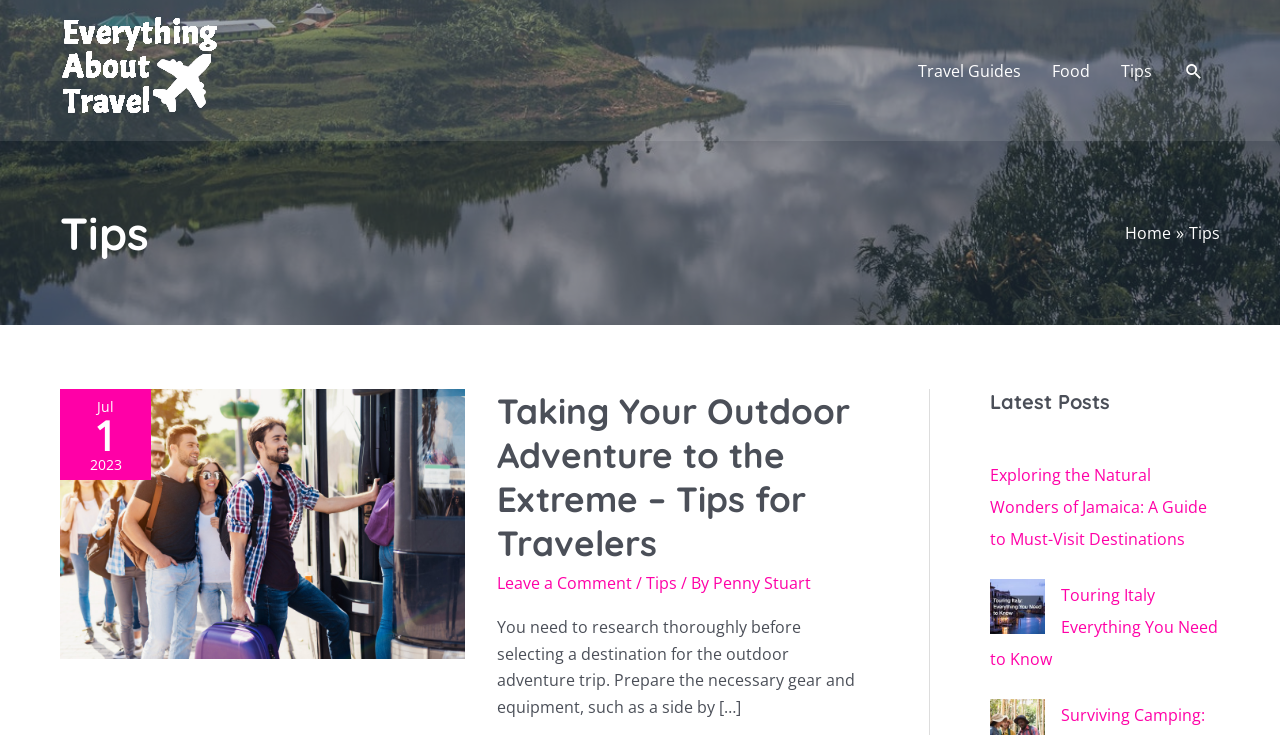Identify the bounding box coordinates of the section that should be clicked to achieve the task described: "View the 'Latest Posts'".

[0.773, 0.529, 0.952, 0.563]